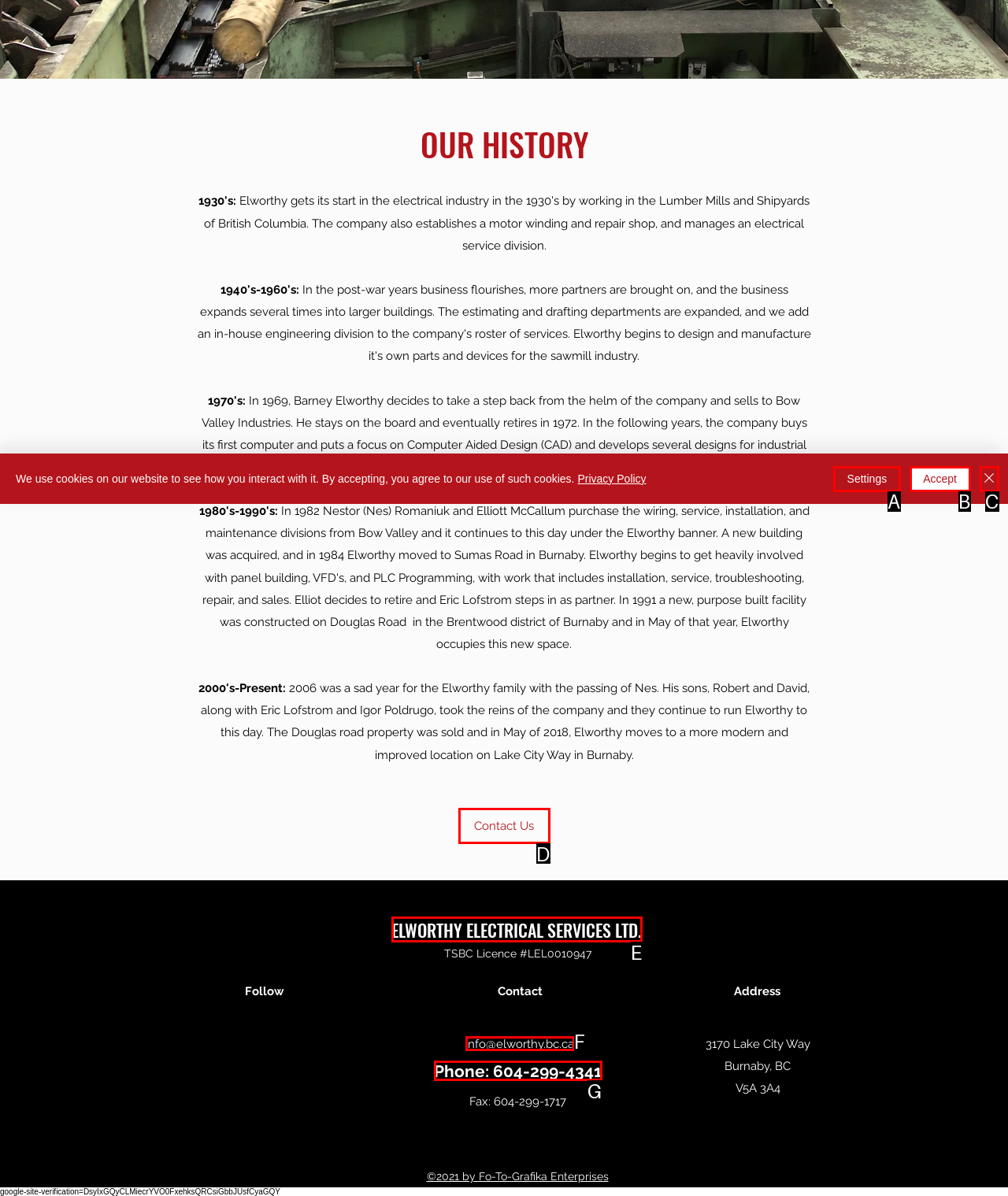Using the description: aria-label="Play video", find the corresponding HTML element. Provide the letter of the matching option directly.

None